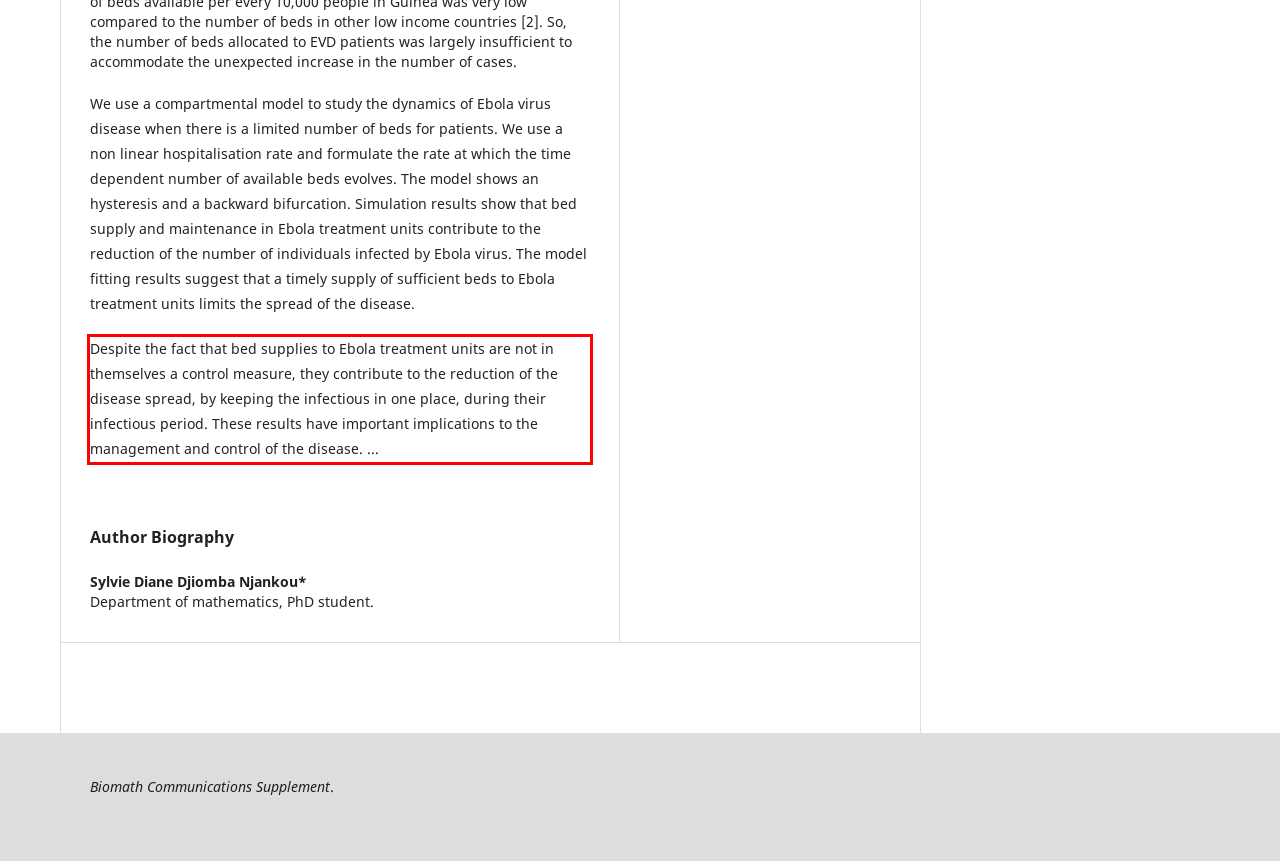You are provided with a screenshot of a webpage containing a red bounding box. Please extract the text enclosed by this red bounding box.

Despite the fact that bed supplies to Ebola treatment units are not in themselves a control measure, they contribute to the reduction of the disease spread, by keeping the infectious in one place, during their infectious period. These results have important implications to the management and control of the disease. ...